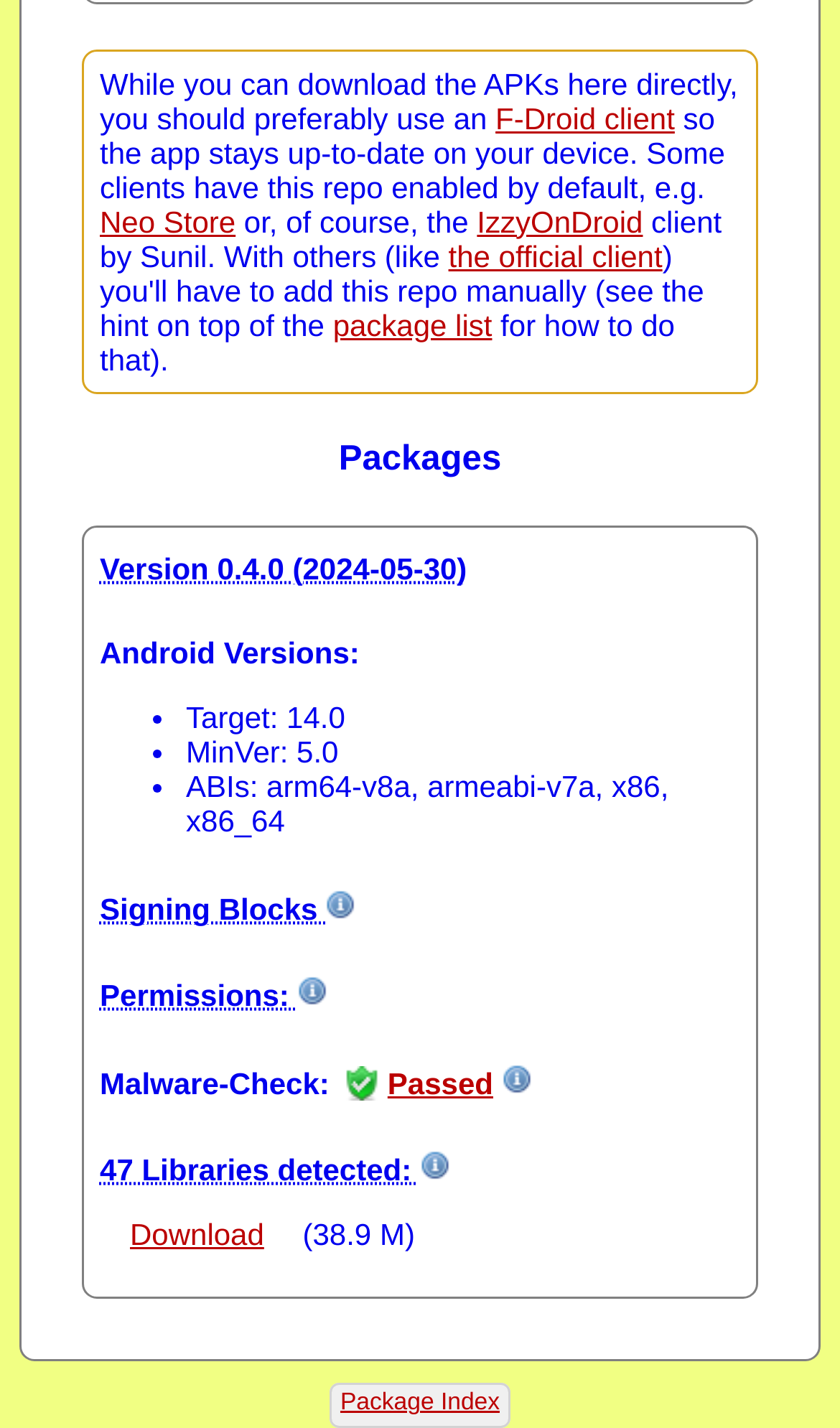Indicate the bounding box coordinates of the element that must be clicked to execute the instruction: "download the APK". The coordinates should be given as four float numbers between 0 and 1, i.e., [left, top, right, bottom].

[0.155, 0.852, 0.314, 0.877]